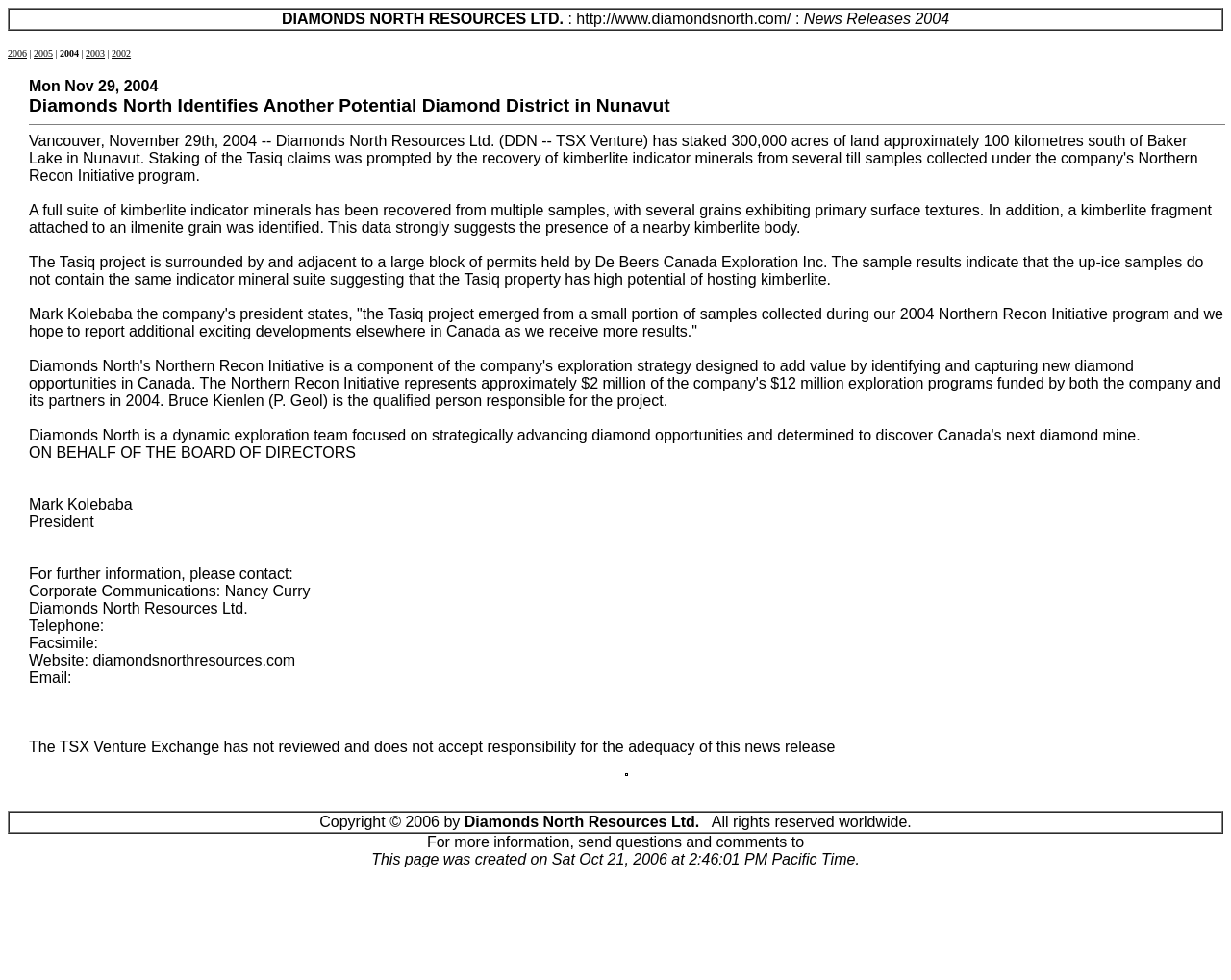Provide a brief response to the question below using one word or phrase:
Who is the president of Diamonds North Resources Ltd.?

Mark Kolebaba